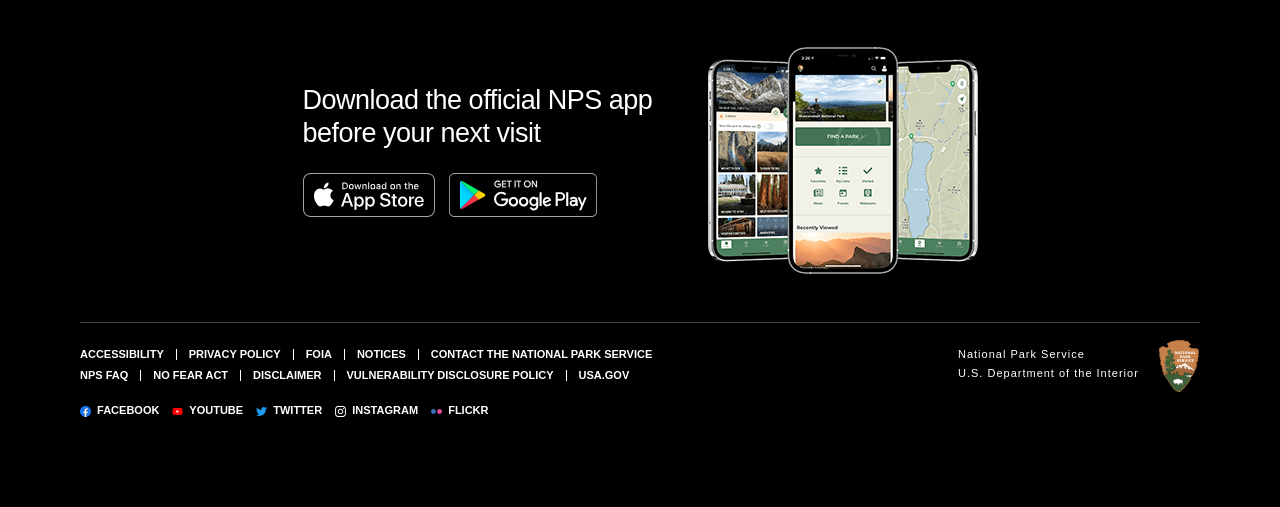Based on the element description NPS FAQ, identify the bounding box coordinates for the UI element. The coordinates should be in the format (top-left x, top-left y, bottom-right x, bottom-right y) and within the 0 to 1 range.

[0.062, 0.727, 0.1, 0.751]